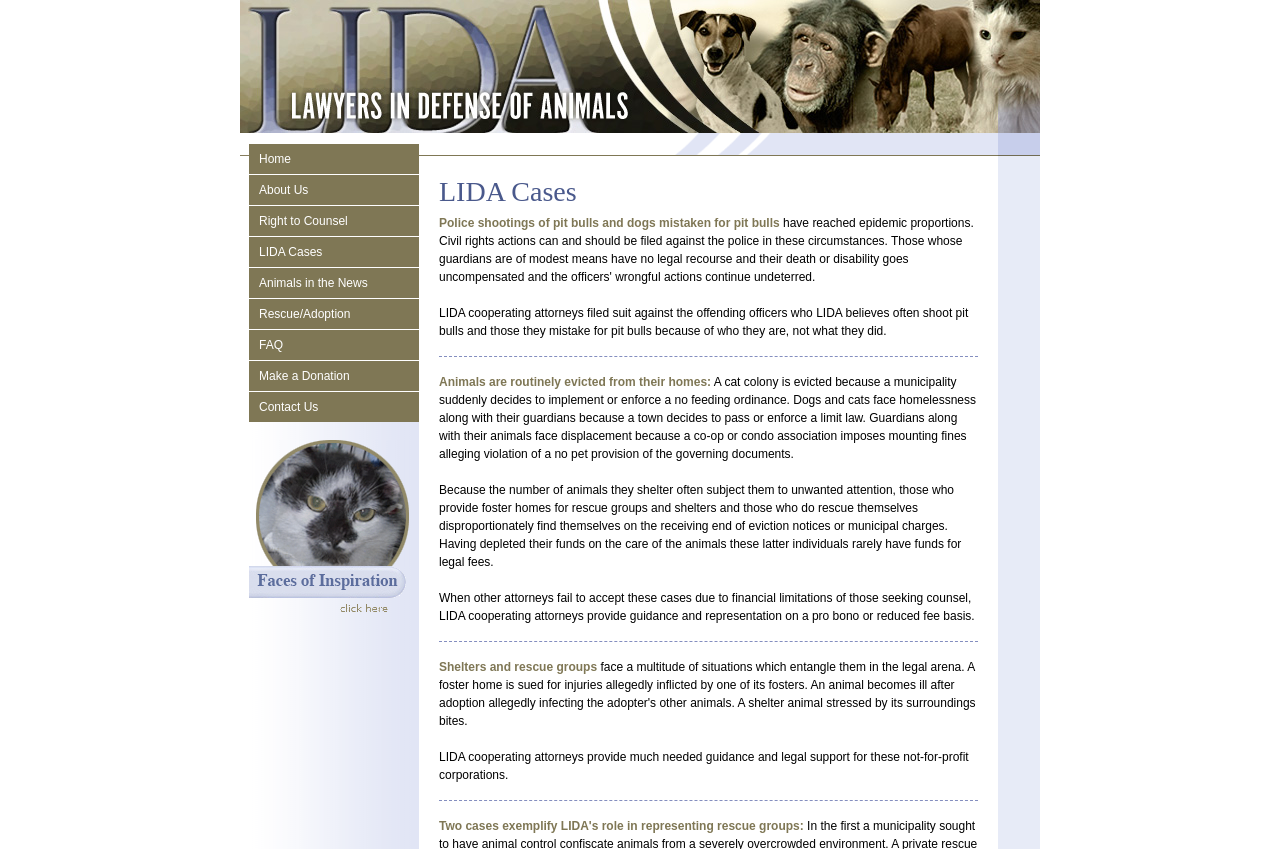From the element description: "parent_node: CAT PRODUCTS aria-label="Menu Toggle"", extract the bounding box coordinates of the UI element. The coordinates should be expressed as four float numbers between 0 and 1, in the order [left, top, right, bottom].

None